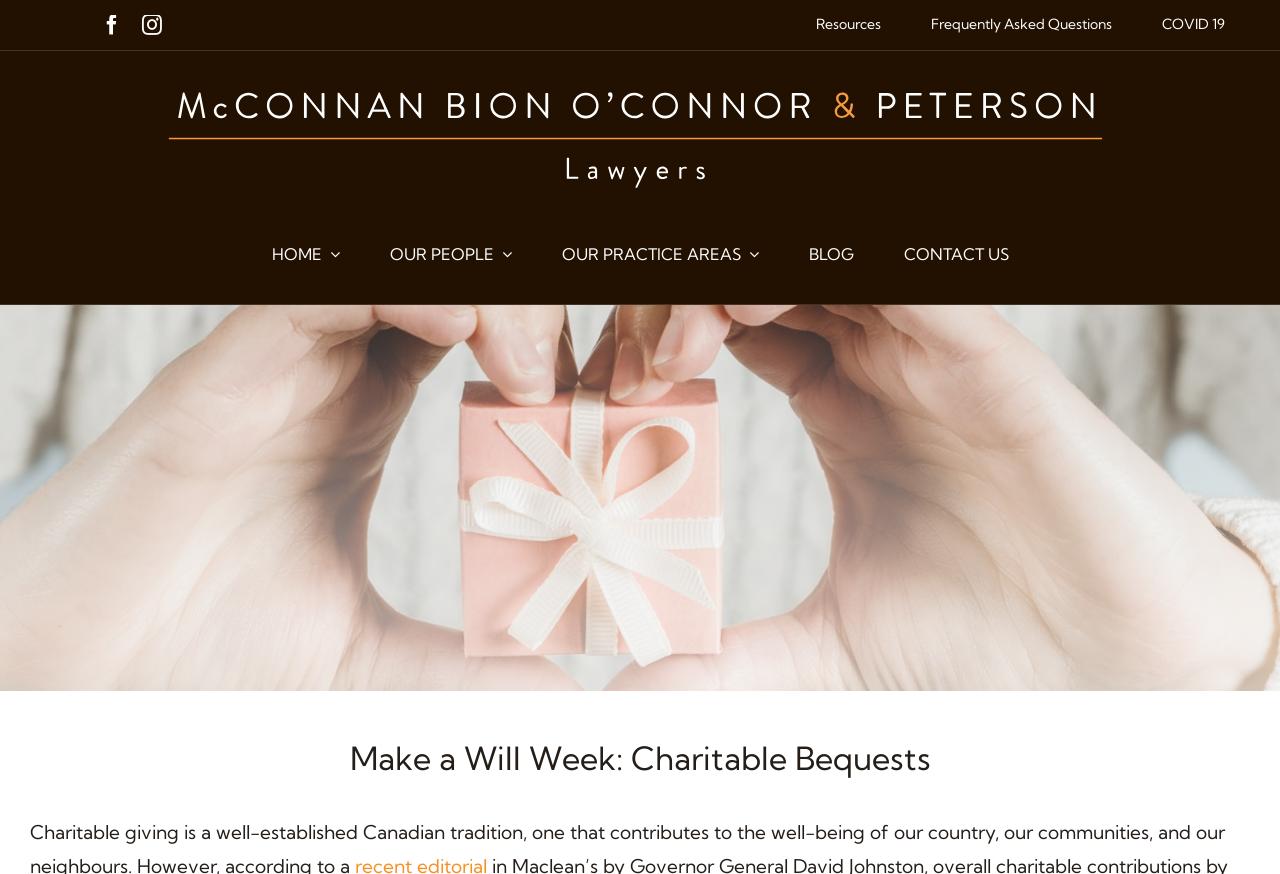Identify the bounding box coordinates for the element you need to click to achieve the following task: "read blog". Provide the bounding box coordinates as four float numbers between 0 and 1, in the form [left, top, right, bottom].

[0.612, 0.275, 0.686, 0.307]